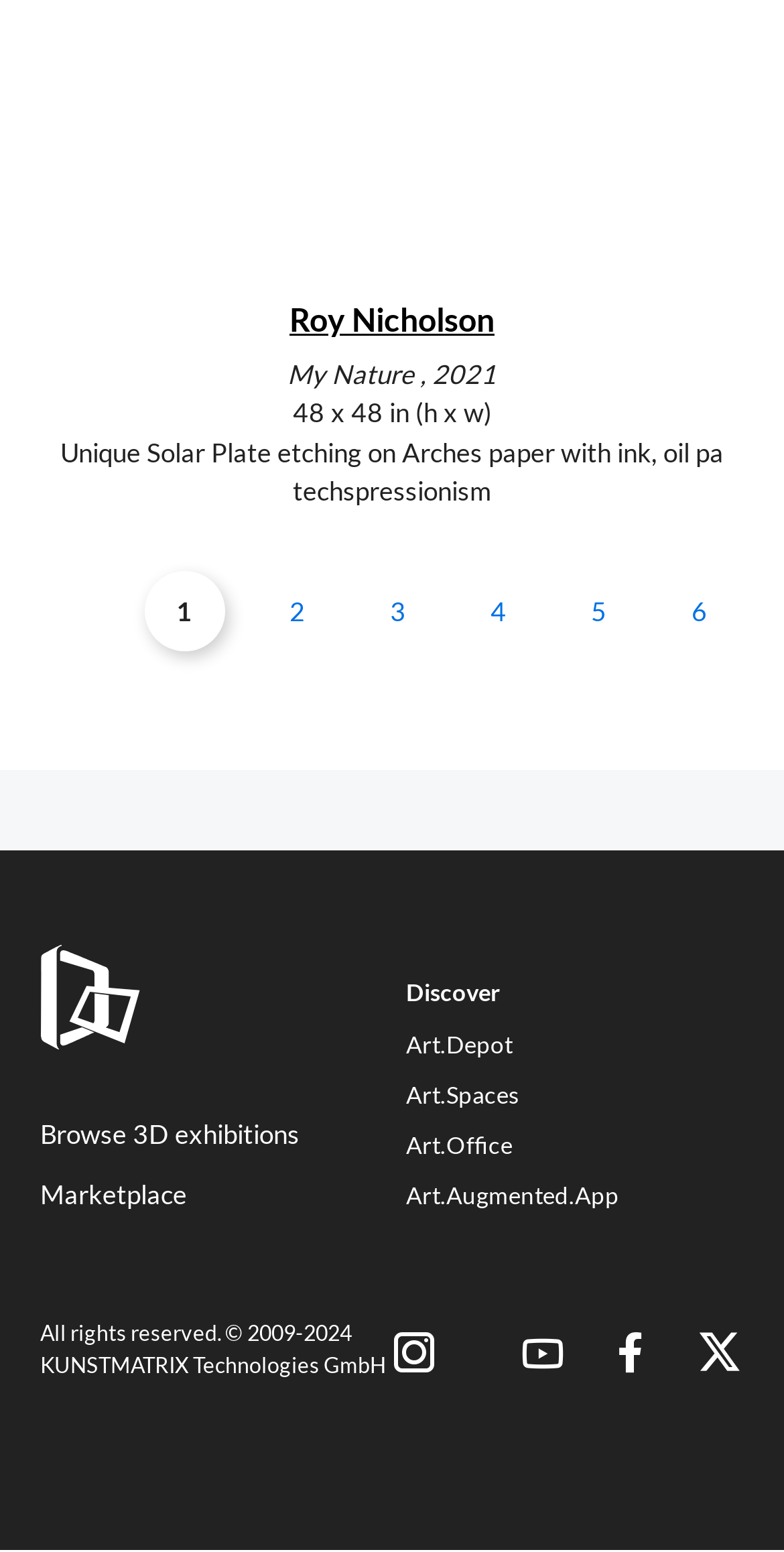Determine the bounding box coordinates for the area that needs to be clicked to fulfill this task: "Click on the artist's name". The coordinates must be given as four float numbers between 0 and 1, i.e., [left, top, right, bottom].

[0.369, 0.193, 0.631, 0.218]